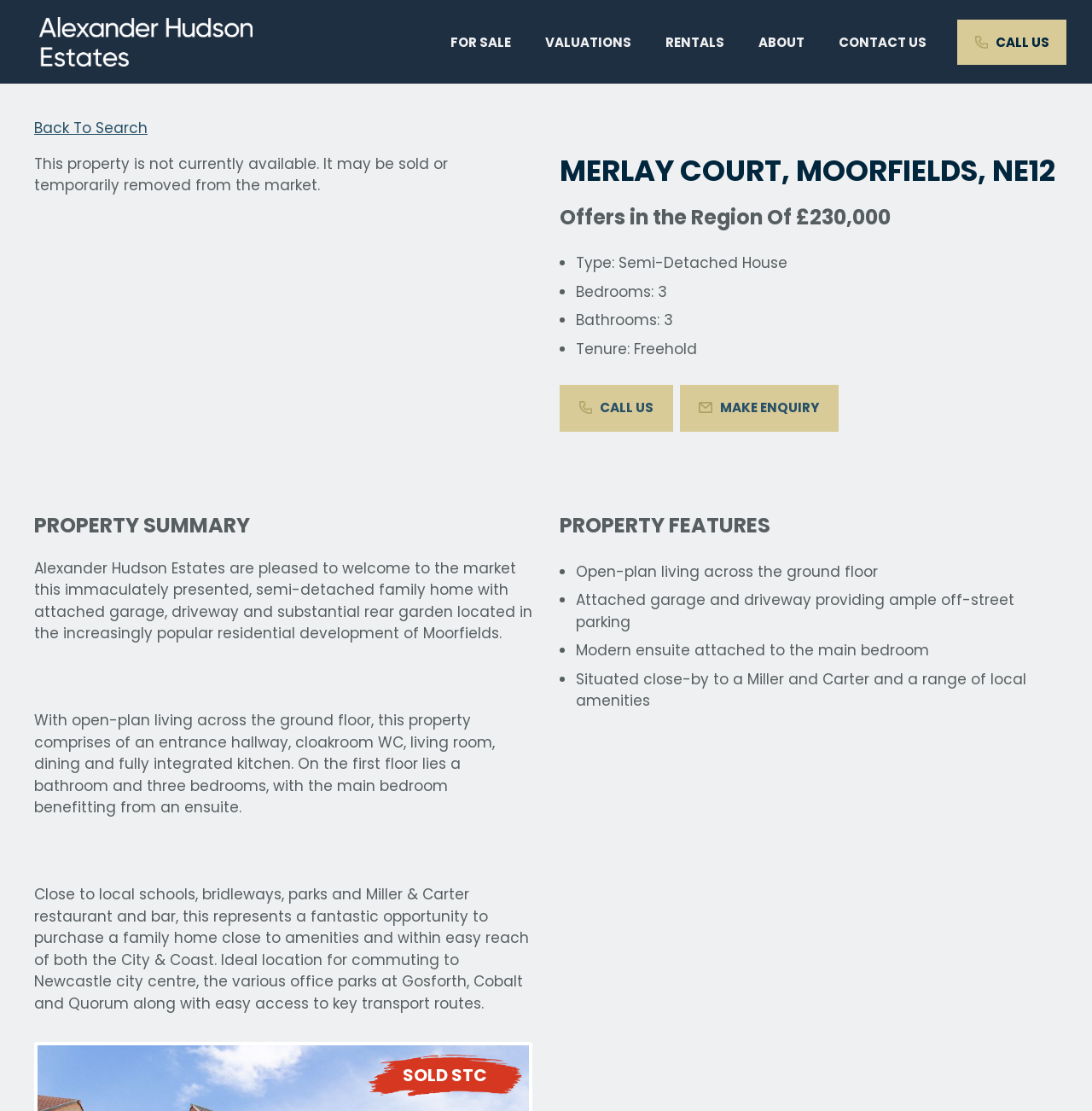What is the price of the property?
Using the information presented in the image, please offer a detailed response to the question.

I found this answer by looking at the property details section, where it says 'Offers in the Region Of £230,000'.